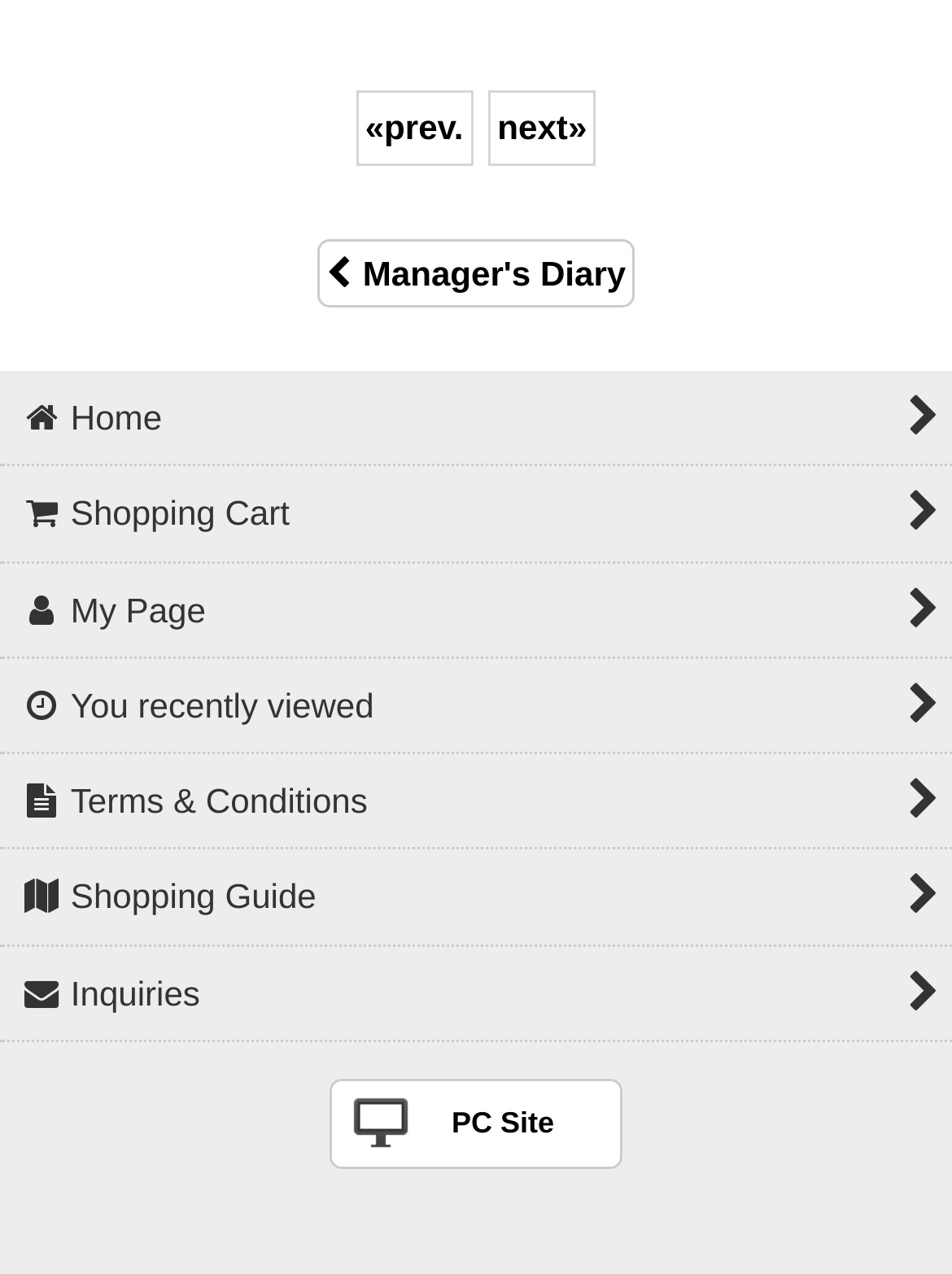Locate the bounding box coordinates of the region to be clicked to comply with the following instruction: "go to previous page". The coordinates must be four float numbers between 0 and 1, in the form [left, top, right, bottom].

[0.373, 0.071, 0.497, 0.13]